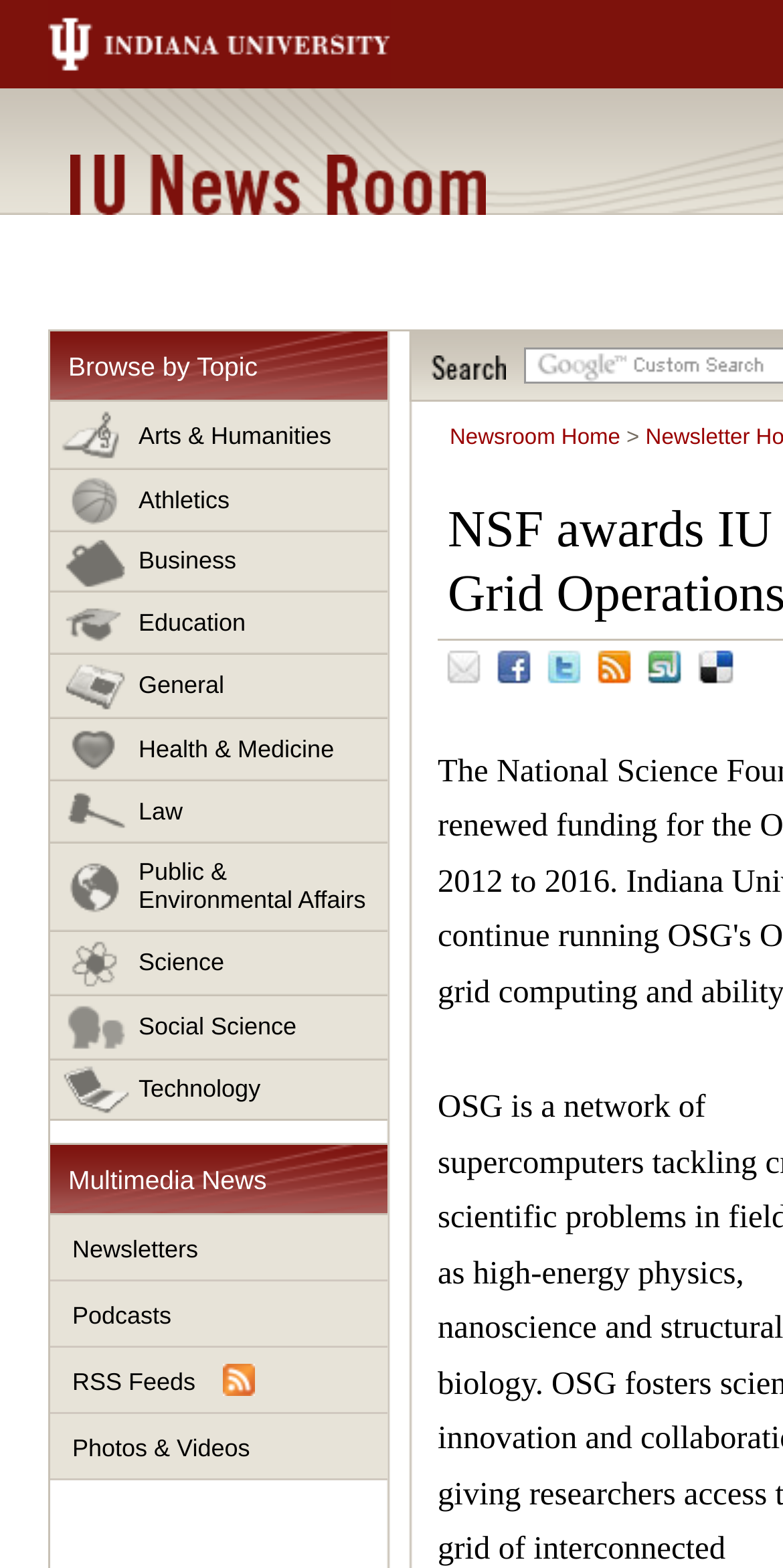Could you provide the bounding box coordinates for the portion of the screen to click to complete this instruction: "Search"?

[0.551, 0.227, 0.646, 0.242]